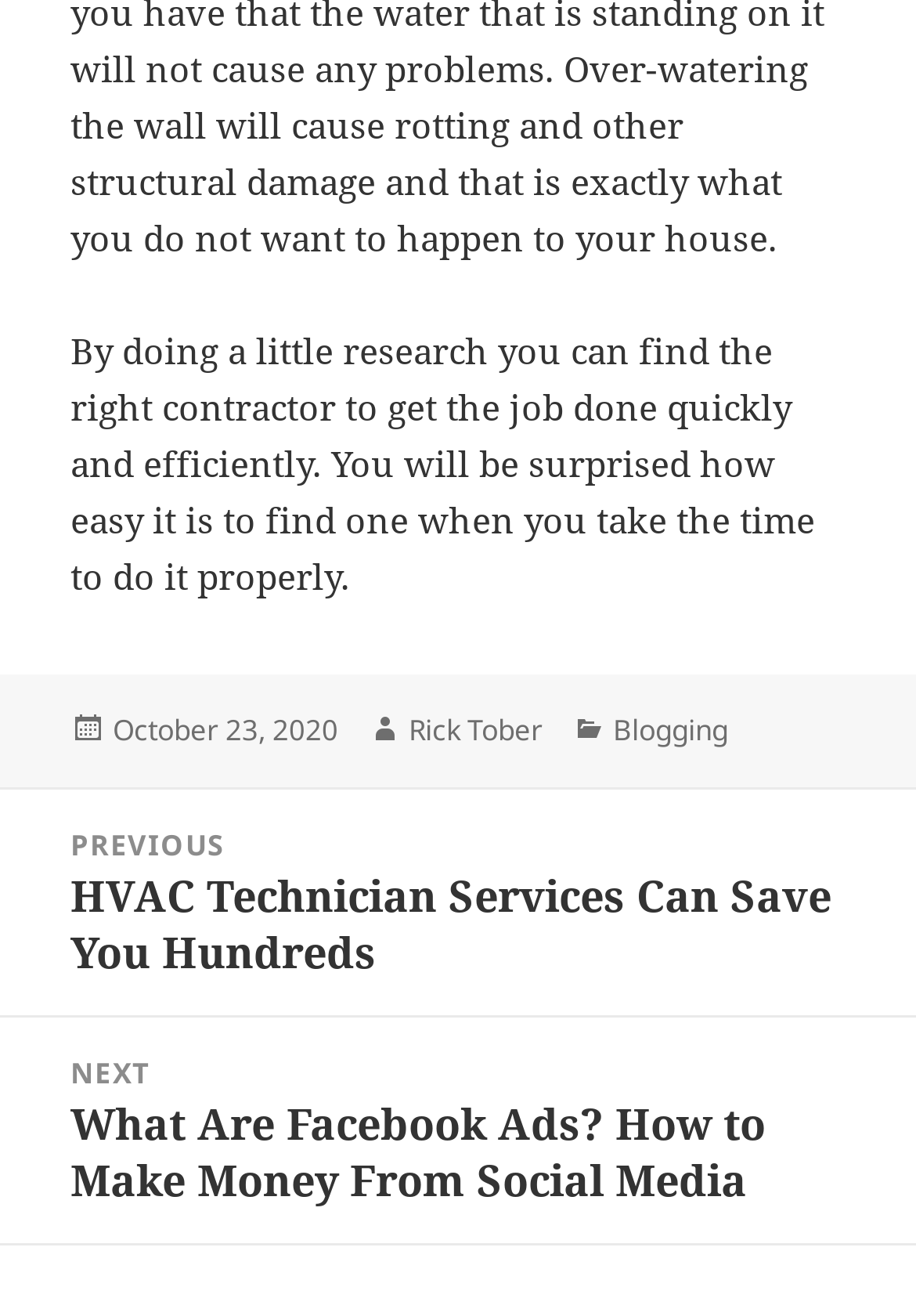Provide the bounding box coordinates of the HTML element described as: "October 23, 2020July 23, 2021". The bounding box coordinates should be four float numbers between 0 and 1, i.e., [left, top, right, bottom].

[0.123, 0.539, 0.369, 0.571]